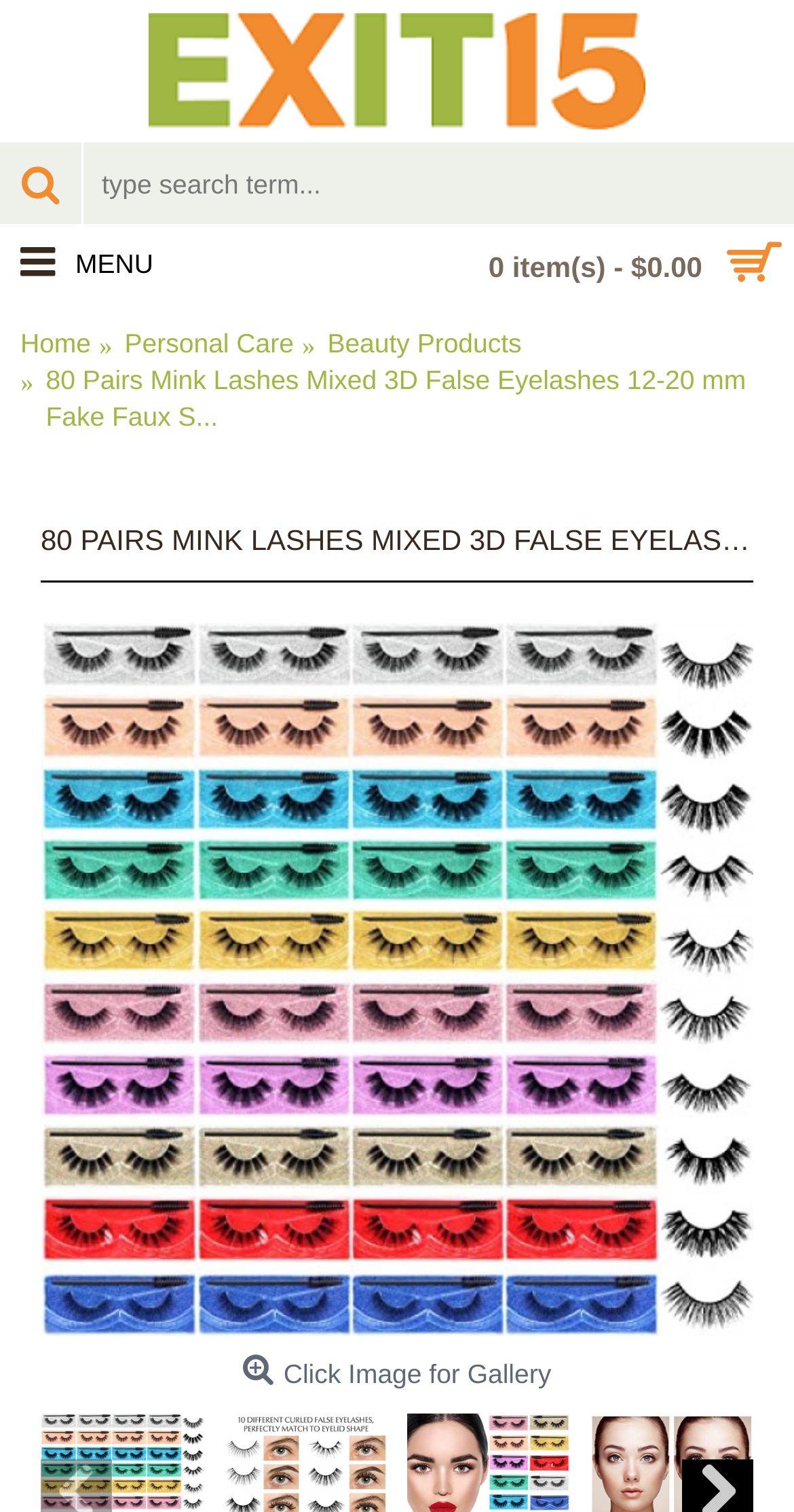What is the image description below the product image?
From the image, provide a succinct answer in one word or a short phrase.

Click Image for Gallery